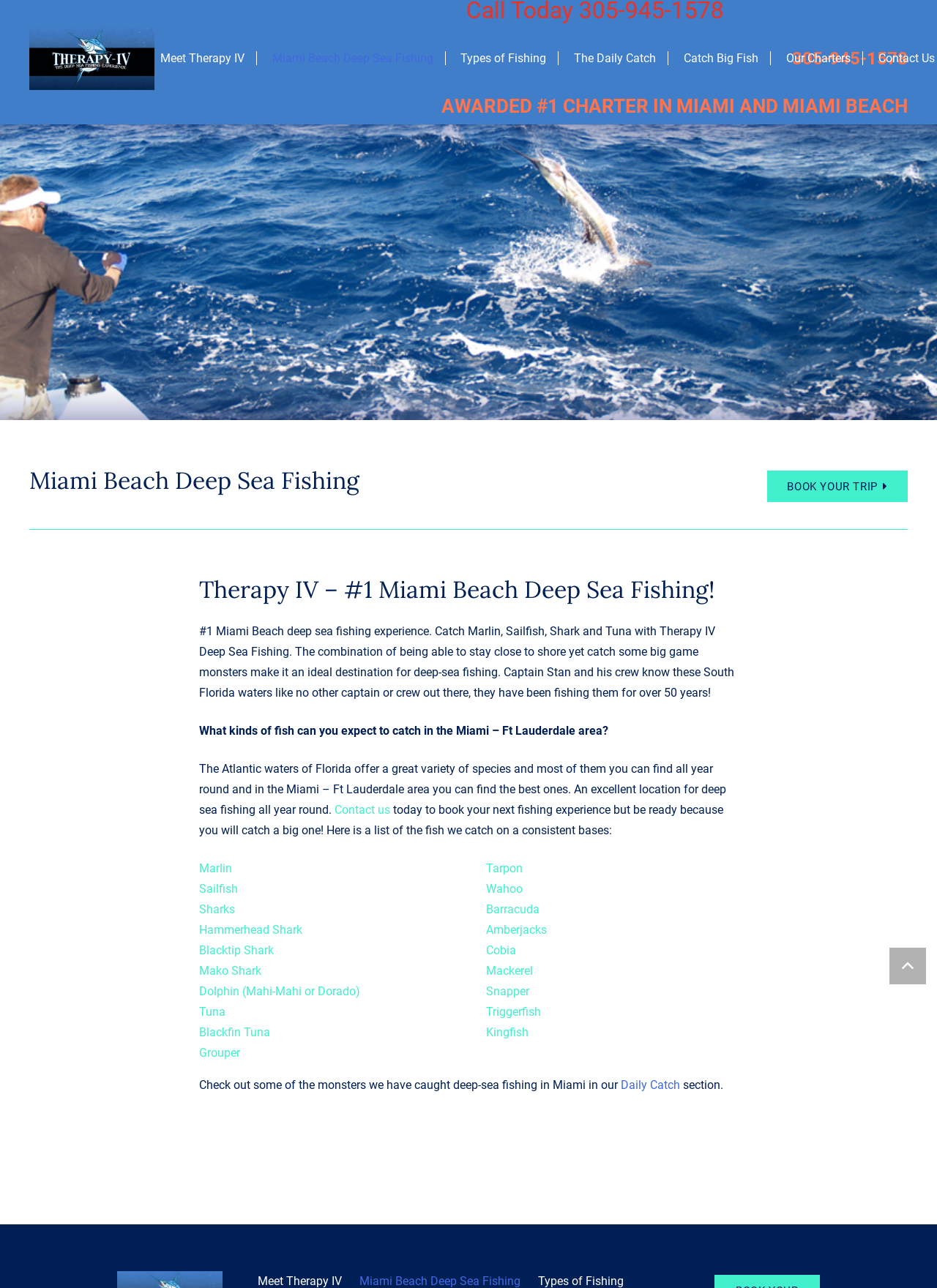Please provide a comprehensive answer to the question based on the screenshot: What types of fish can be caught in the Miami – Ft Lauderdale area?

The types of fish that can be caught in the Miami – Ft Lauderdale area are listed below the text 'What kinds of fish can you expect to catch in the Miami – Ft Lauderdale area?' which includes Marlin, Sailfish, Sharks, and many others.